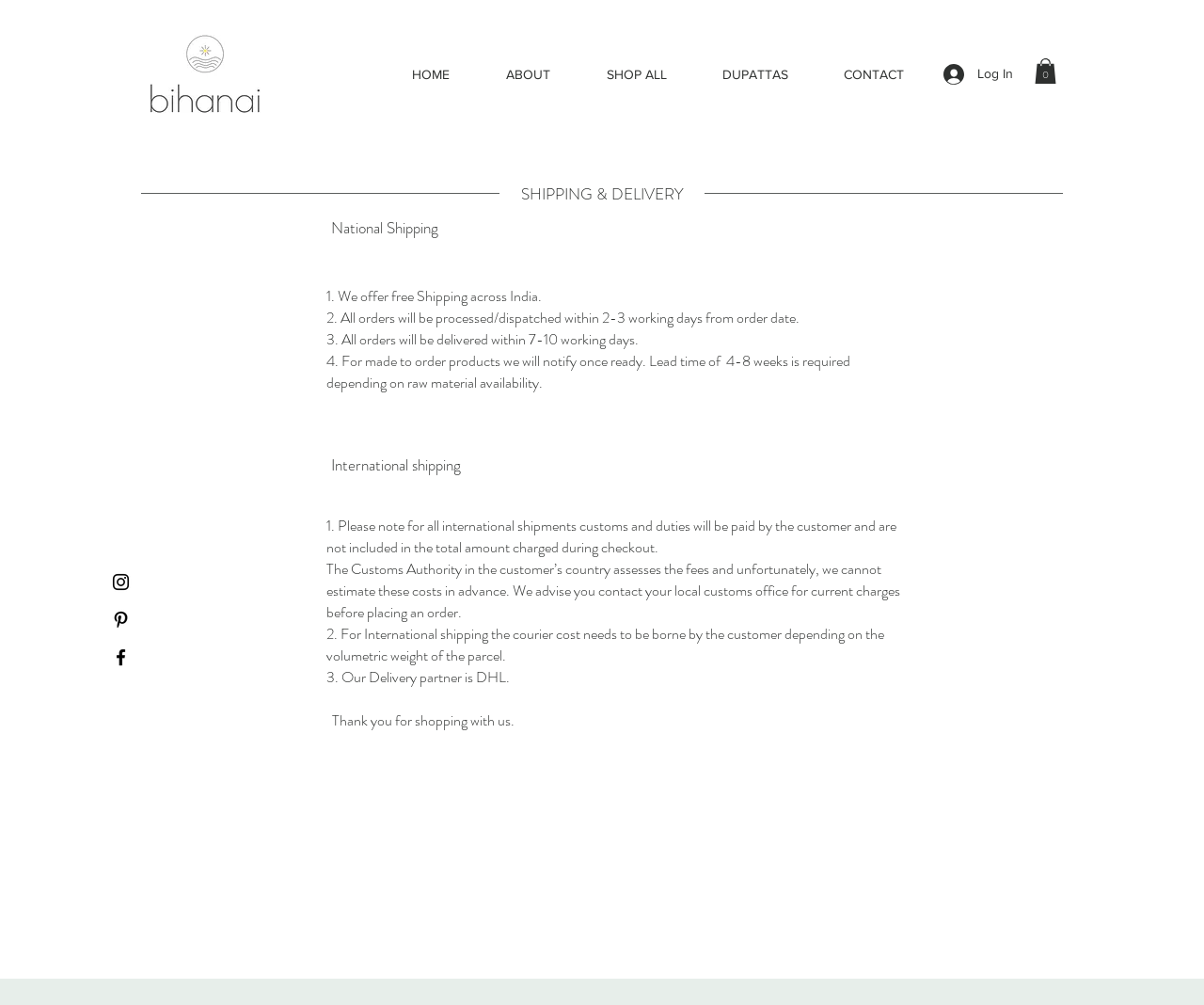Determine the bounding box for the described HTML element: "HOME". Ensure the coordinates are four float numbers between 0 and 1 in the format [left, top, right, bottom].

[0.319, 0.051, 0.397, 0.097]